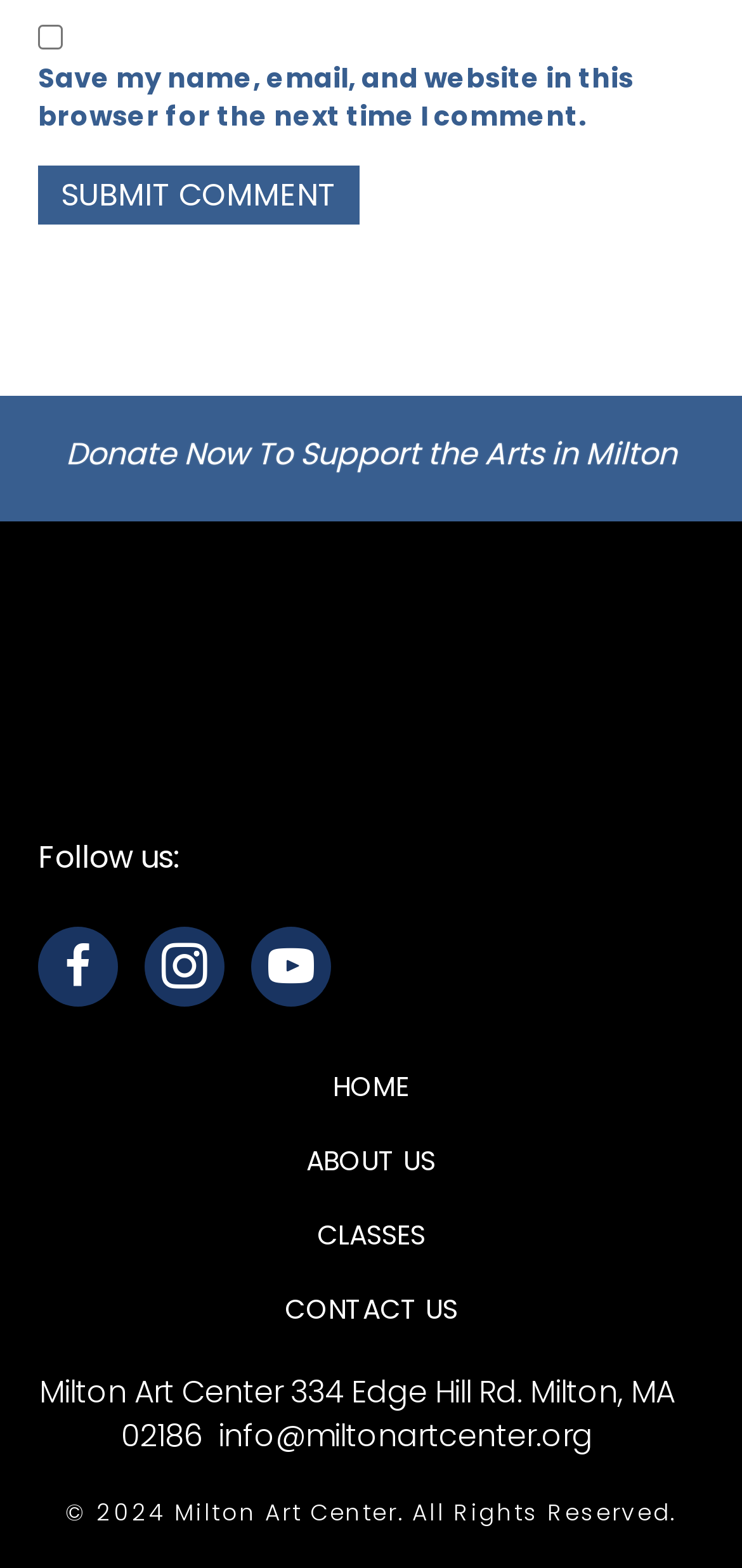Provide the bounding box coordinates for the UI element that is described as: "name="submit" value="Submit Comment"".

[0.051, 0.105, 0.485, 0.143]